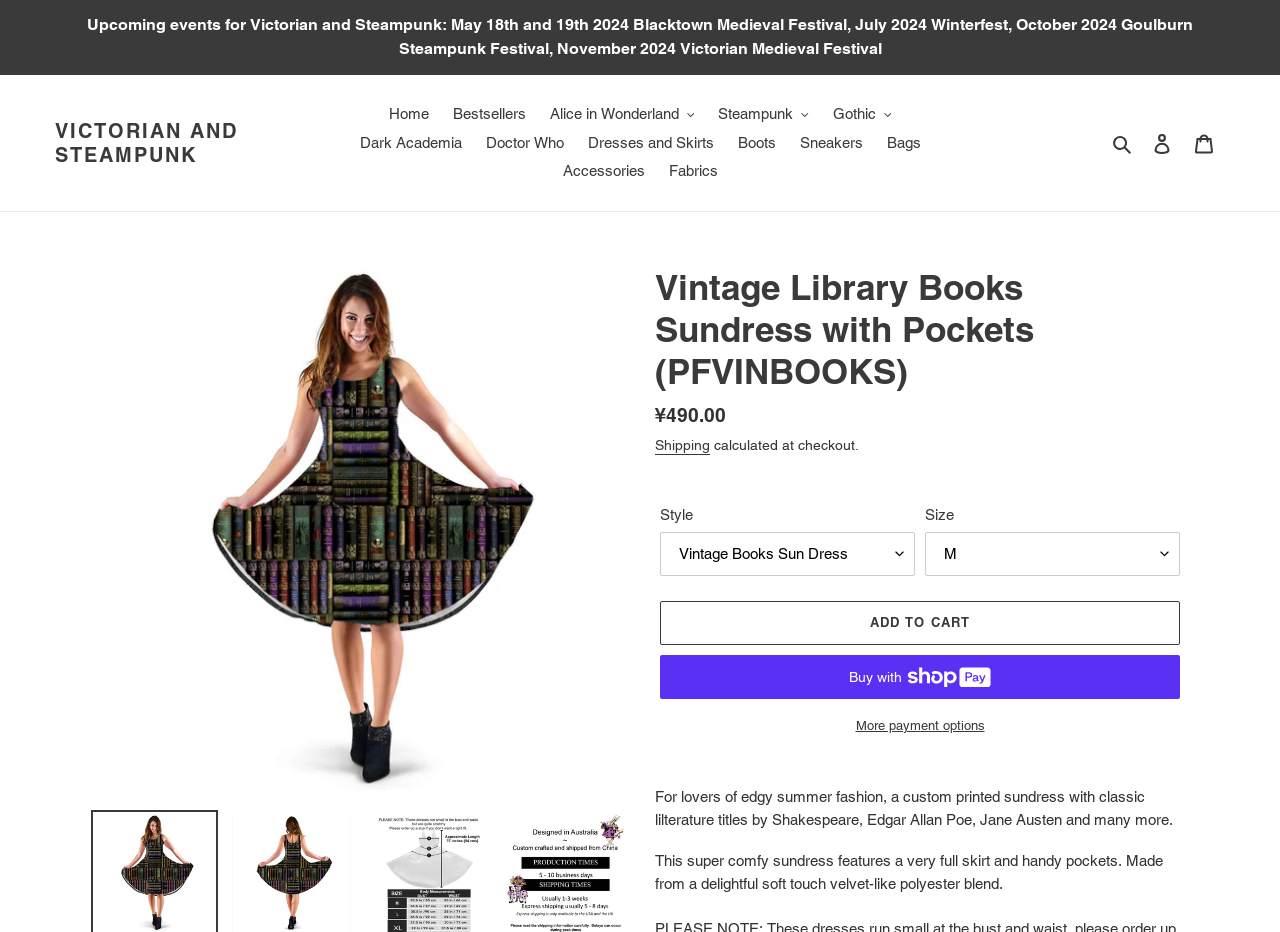Please give a concise answer to this question using a single word or phrase: 
What is the material of the dress?

soft touch velvet-like polyester blend